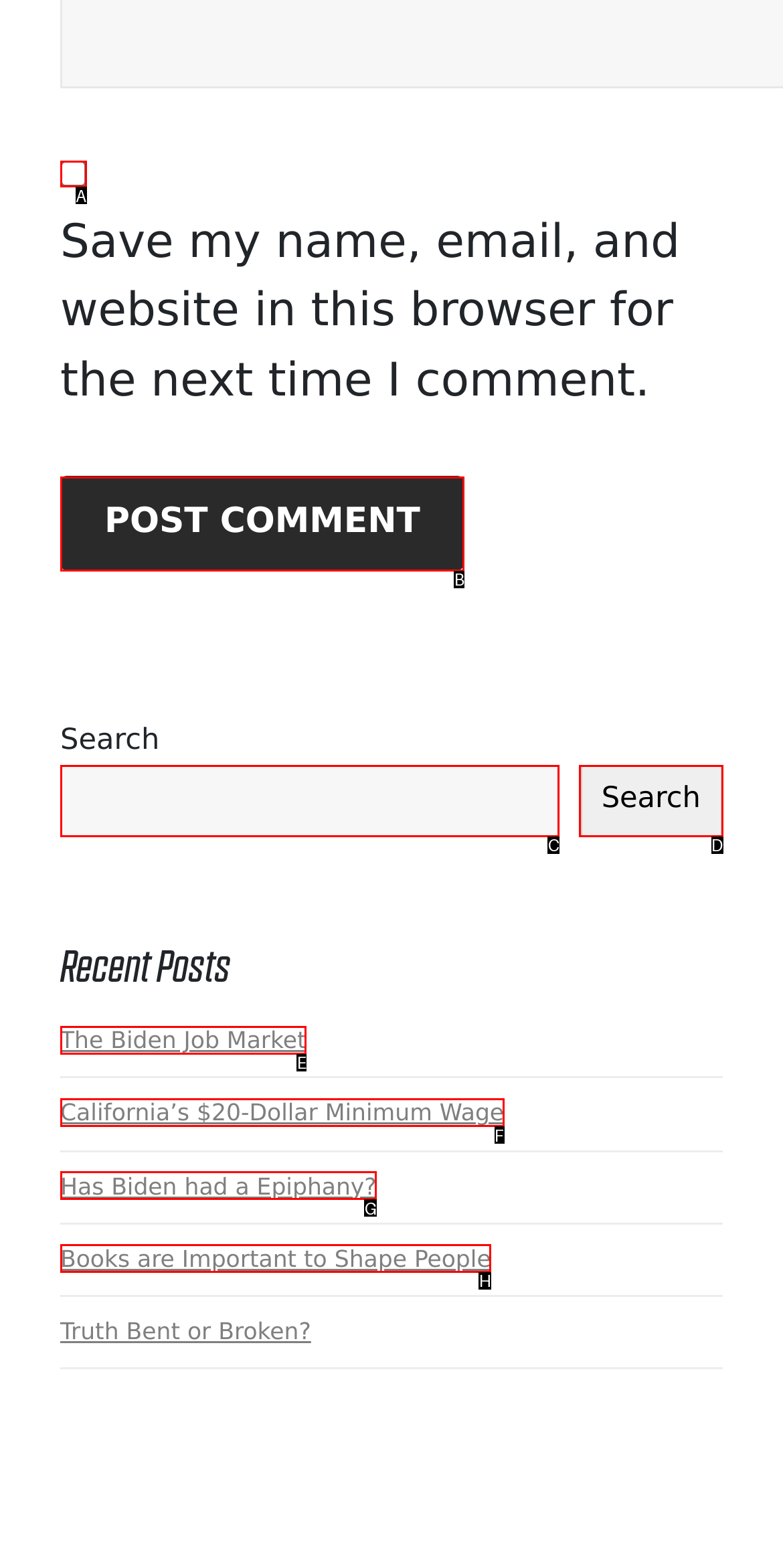Select the HTML element that best fits the description: Search
Respond with the letter of the correct option from the choices given.

D